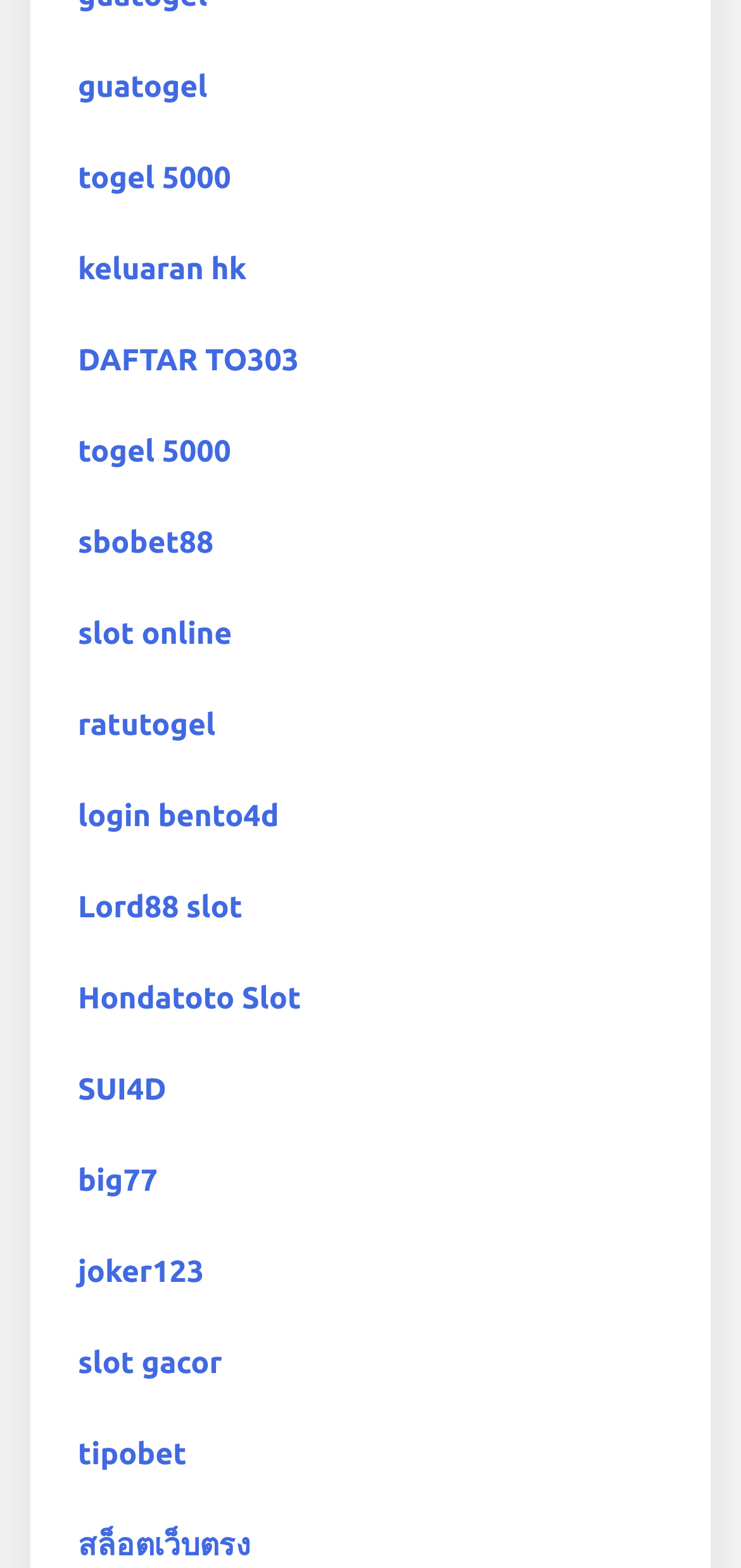Locate the bounding box coordinates of the region to be clicked to comply with the following instruction: "check keluaran hk". The coordinates must be four float numbers between 0 and 1, in the form [left, top, right, bottom].

[0.105, 0.161, 0.333, 0.183]